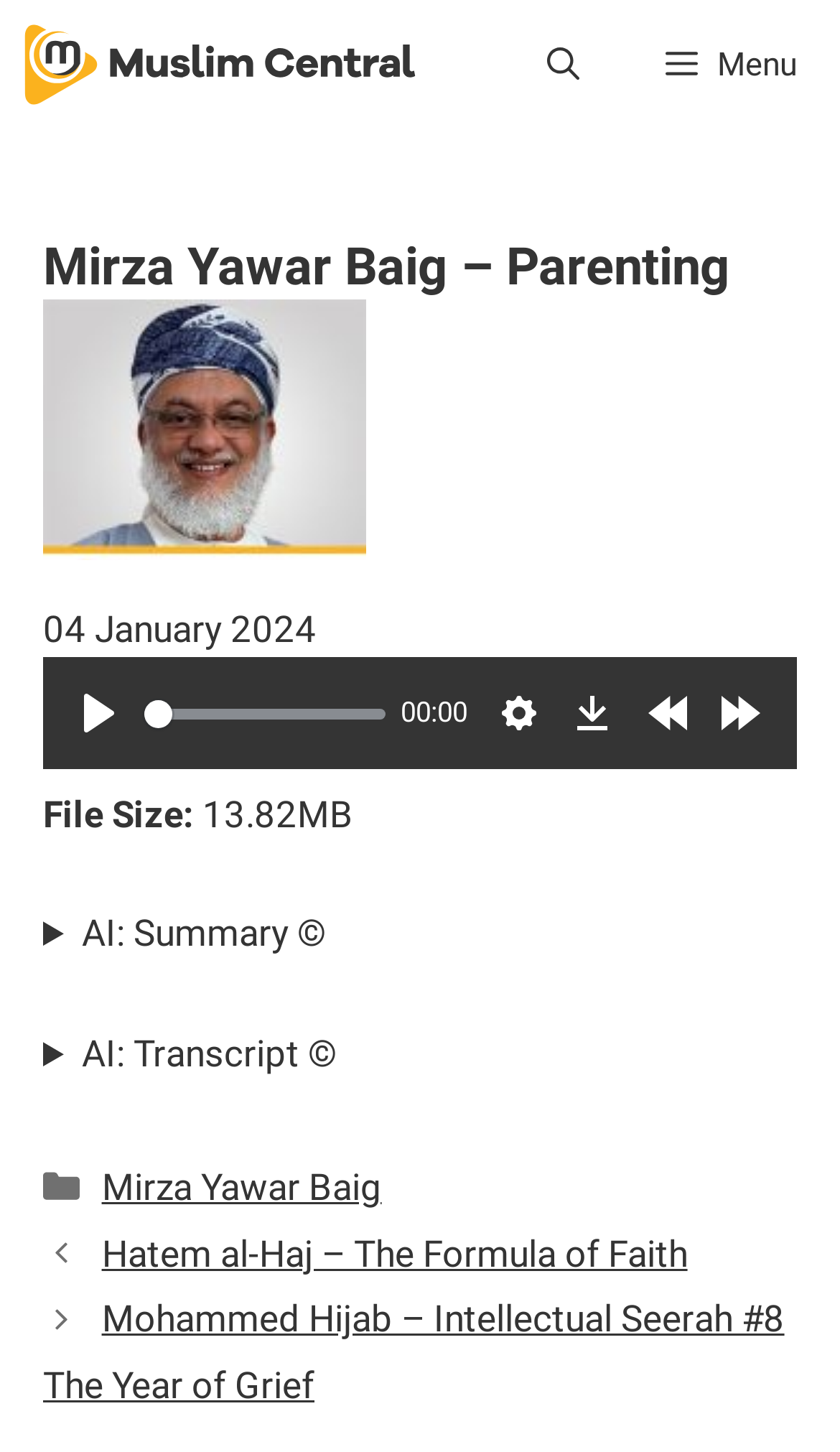What is the current time of the audio lecture?
Based on the visual, give a brief answer using one word or a short phrase.

00:00